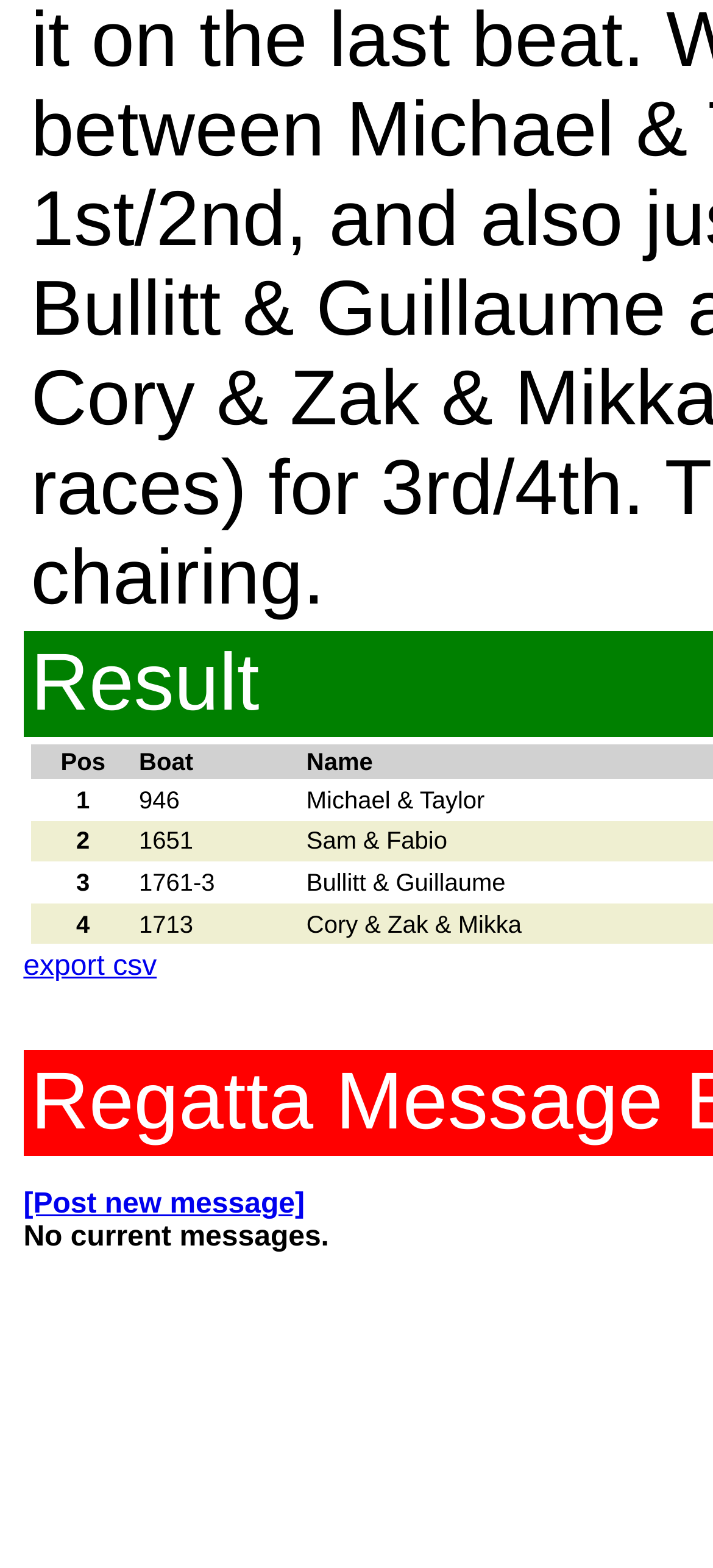Determine the bounding box coordinates for the HTML element mentioned in the following description: "export csv". The coordinates should be a list of four floats ranging from 0 to 1, represented as [left, top, right, bottom].

[0.033, 0.607, 0.22, 0.627]